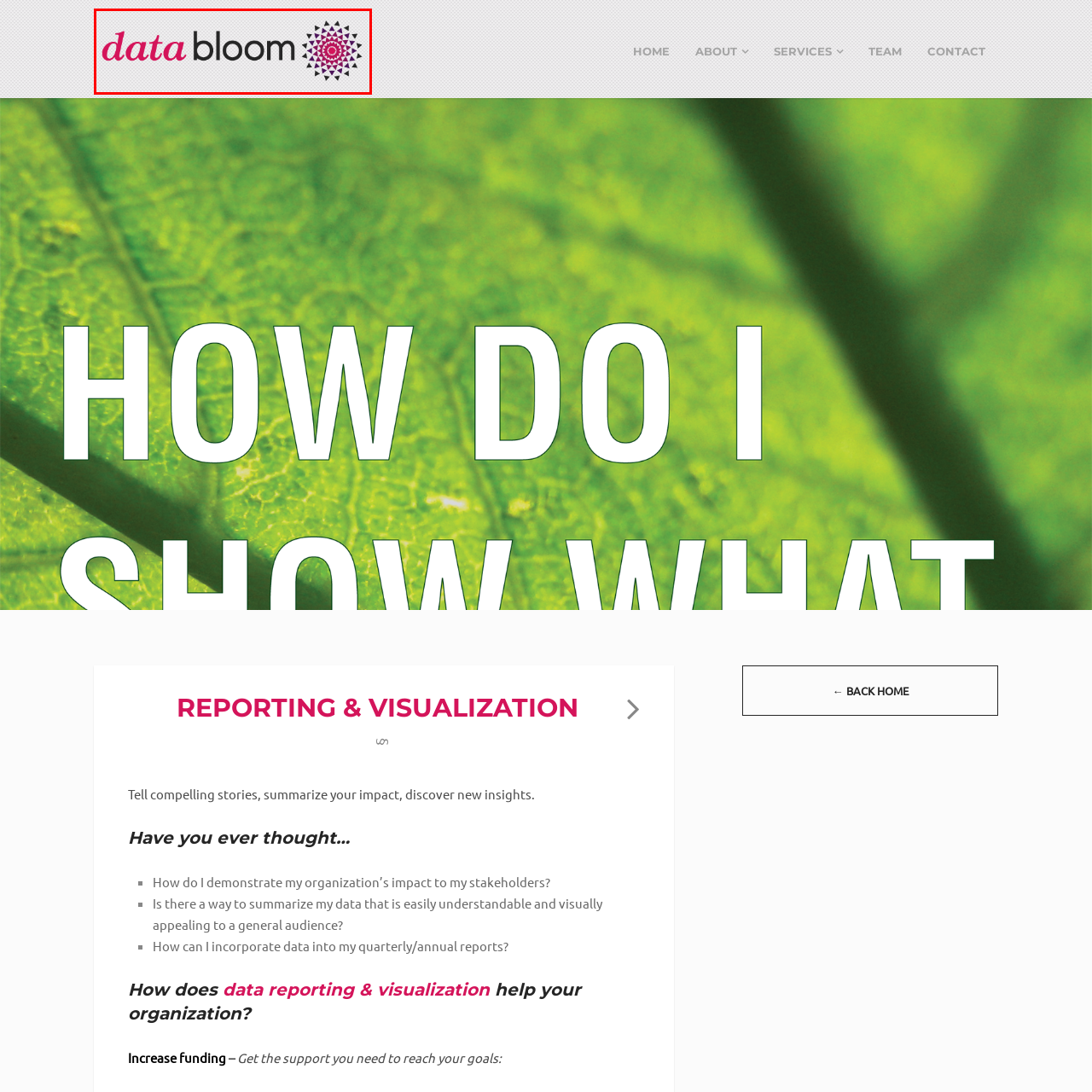Examine the portion of the image marked by the red rectangle, What is the focus of Data Bloom's brand? Answer concisely using a single word or phrase.

data visualization and reporting